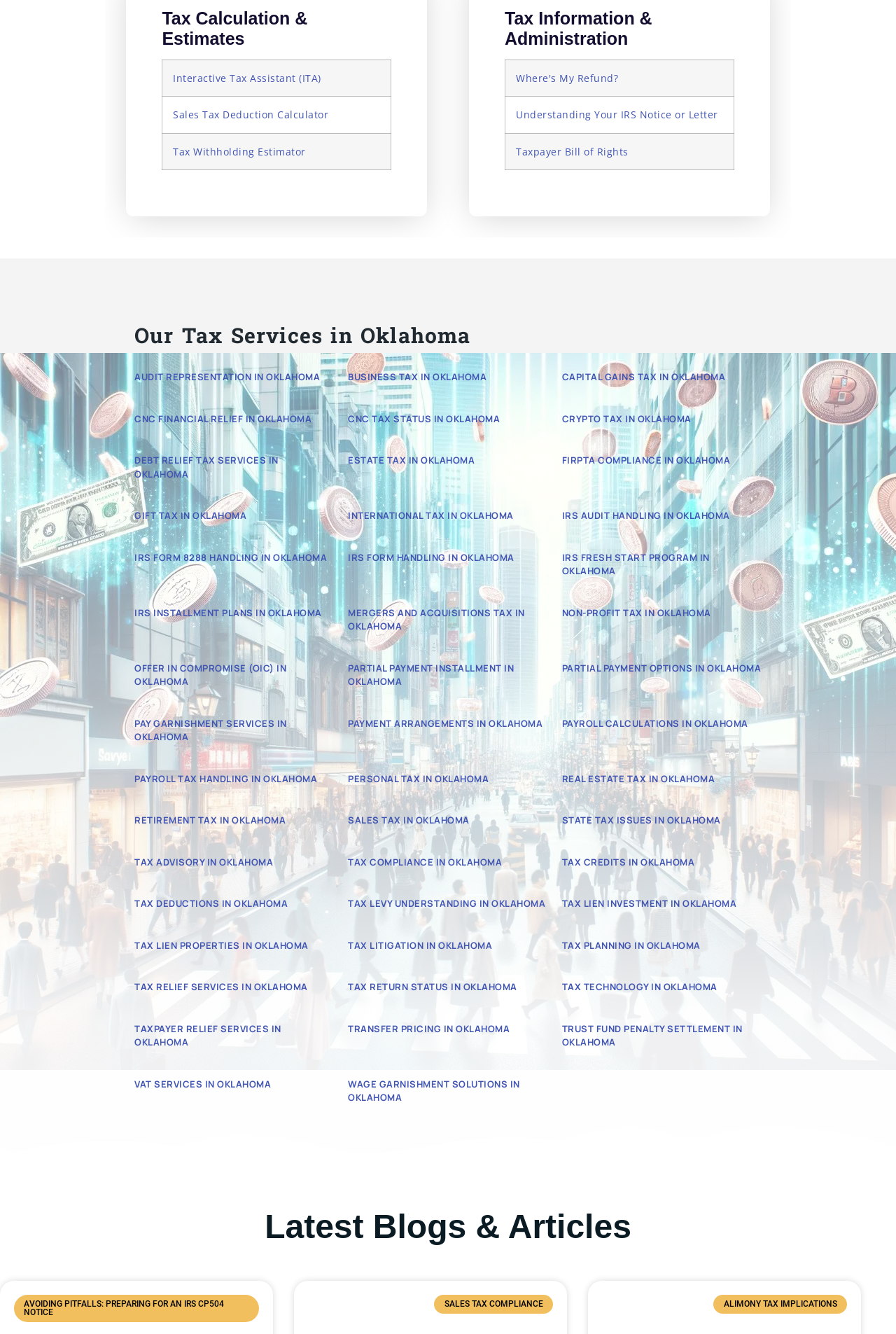Answer the following query concisely with a single word or phrase:
What is the topic of the first blog article?

AVOIDING PITFALLS: PREPARING FOR AN IRS CP504 NOTICE